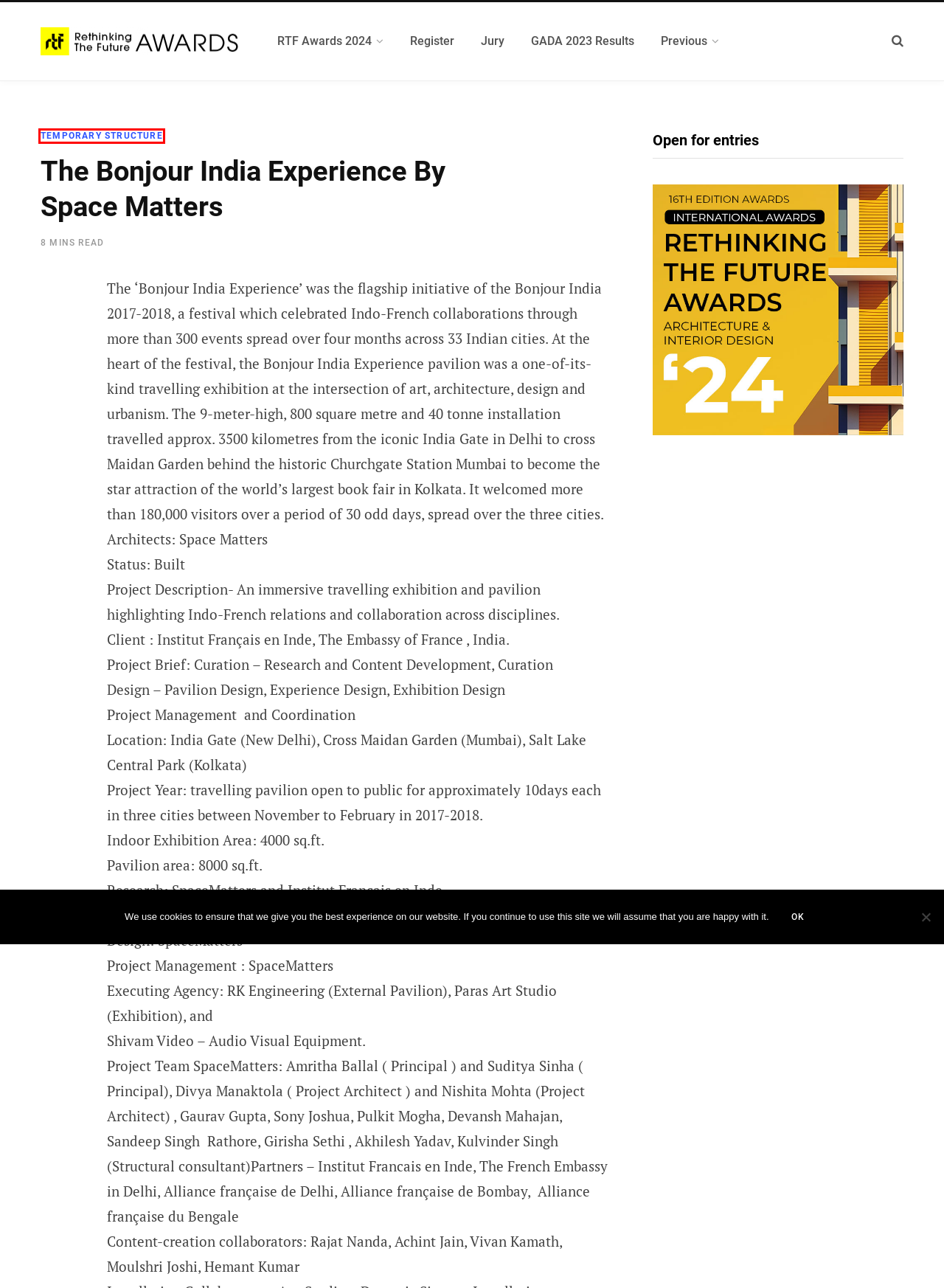You have a screenshot showing a webpage with a red bounding box highlighting an element. Choose the webpage description that best fits the new webpage after clicking the highlighted element. The descriptions are:
A. RTF Architecture Awards, Architecture Competitions, Design Competitions ,Design Awards 2024
B. Previous Winners - Rethinking The Future Awards
C. Registration | Rethinking The Future Awards 2024 - Rethinking The Future Awards
D. RTF Architecture Awards, Architecture Competitions, Design Competitions ,Design Awards 2022
E. india Archives - Rethinking The Future Awards
F. Jury Members - Rethinking The Future Awards
G. design Archives - Rethinking The Future Awards
H. Temporary Structure Archives - Rethinking The Future Awards

H